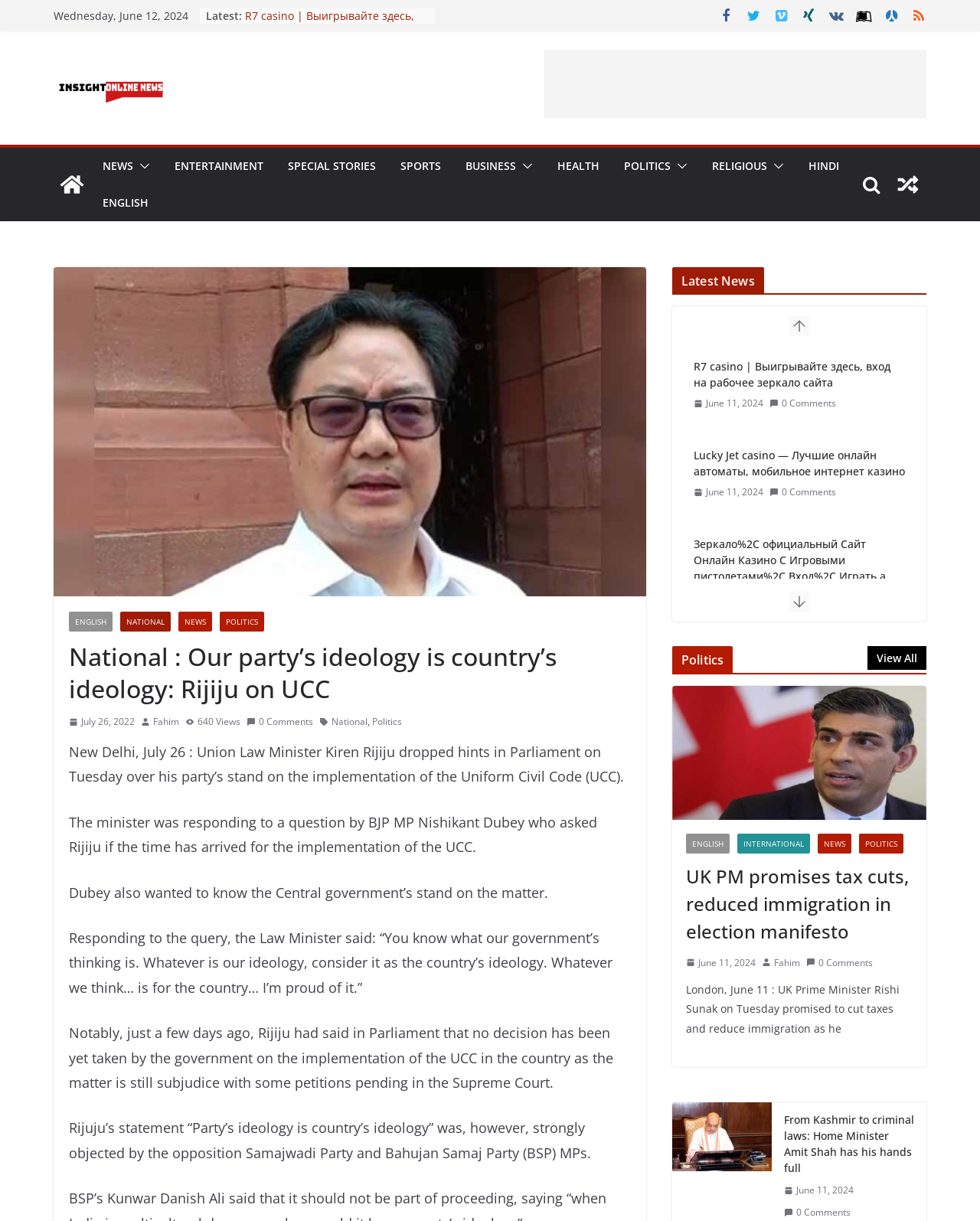Describe the webpage meticulously, covering all significant aspects.

This webpage appears to be a news article page with a focus on national and international news. At the top of the page, there is a date displayed, "Wednesday, June 12, 2024", followed by a "Latest" section with a list of links to various news articles or websites. Below this, there is a prominent headline "National : Our party's ideology is country's ideology: Rijiju on UCC" with a brief summary of the article.

To the right of the headline, there are several social media links and a button to view a random post. Below the headline, there are links to different news categories such as NEWS, ENTERTAINMENT, SPECIAL STORIES, SPORTS, BUSINESS, HEALTH, POLITICS, and RELIGIOUS.

The main article is divided into sections, with the first section providing an overview of the news story. The article is about Union Law Minister Kiren Rijiju's statement in Parliament regarding the implementation of the Uniform Civil Code (UCC). The minister responded to a question by BJP MP Nishikant Dubey, stating that the government's ideology is the country's ideology.

The article continues with more details about the minister's statement and the opposition's reaction to it. There are also images and links to related news articles or websites scattered throughout the page.

At the bottom of the page, there is a section labeled "Latest News" with a heading and a list of links to other news articles. There is also an advertisement iframe and several other links to news articles or websites.